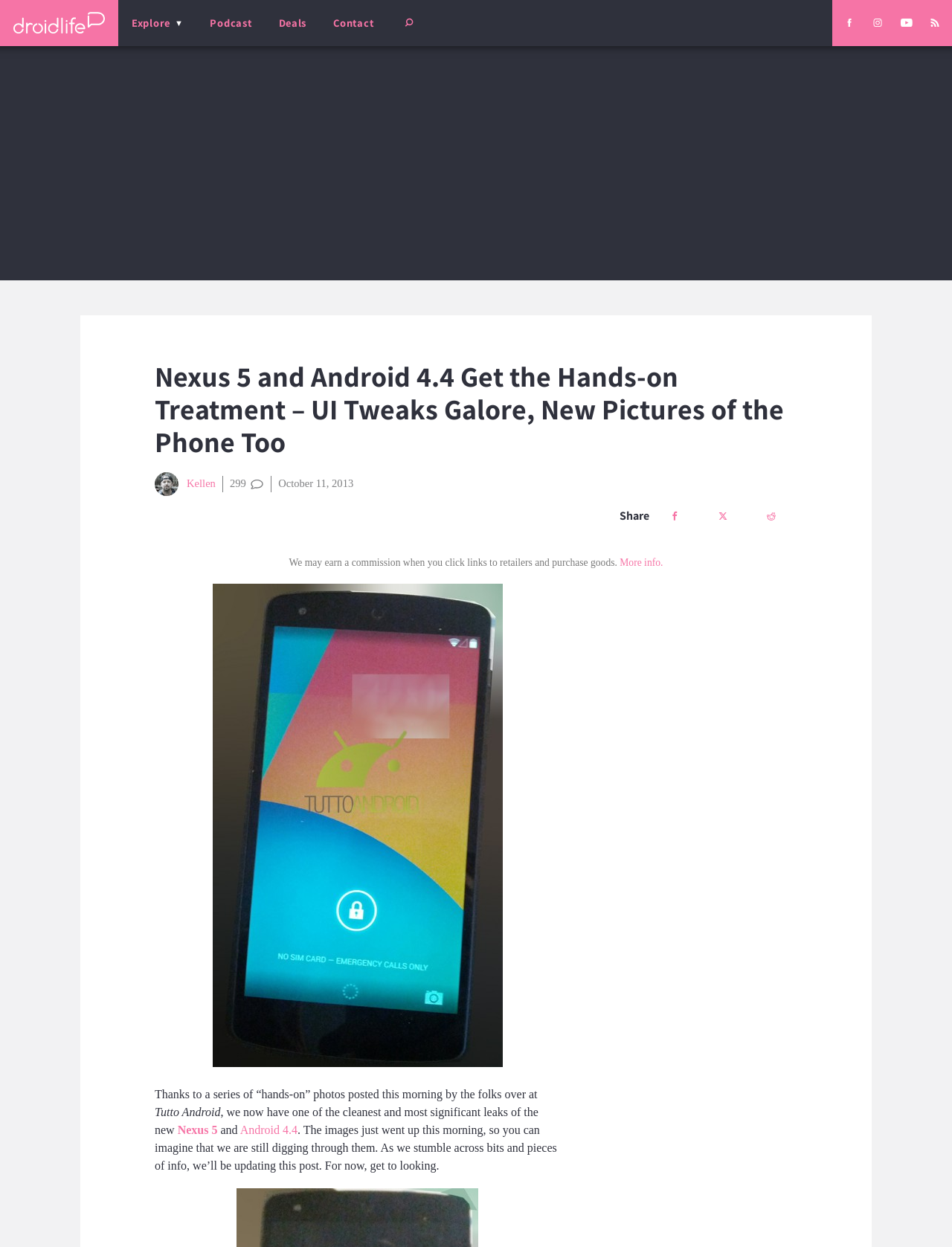Please find and report the primary heading text from the webpage.

Nexus 5 and Android 4.4 Get the Hands-on Treatment – UI Tweaks Galore, New Pictures of the Phone Too